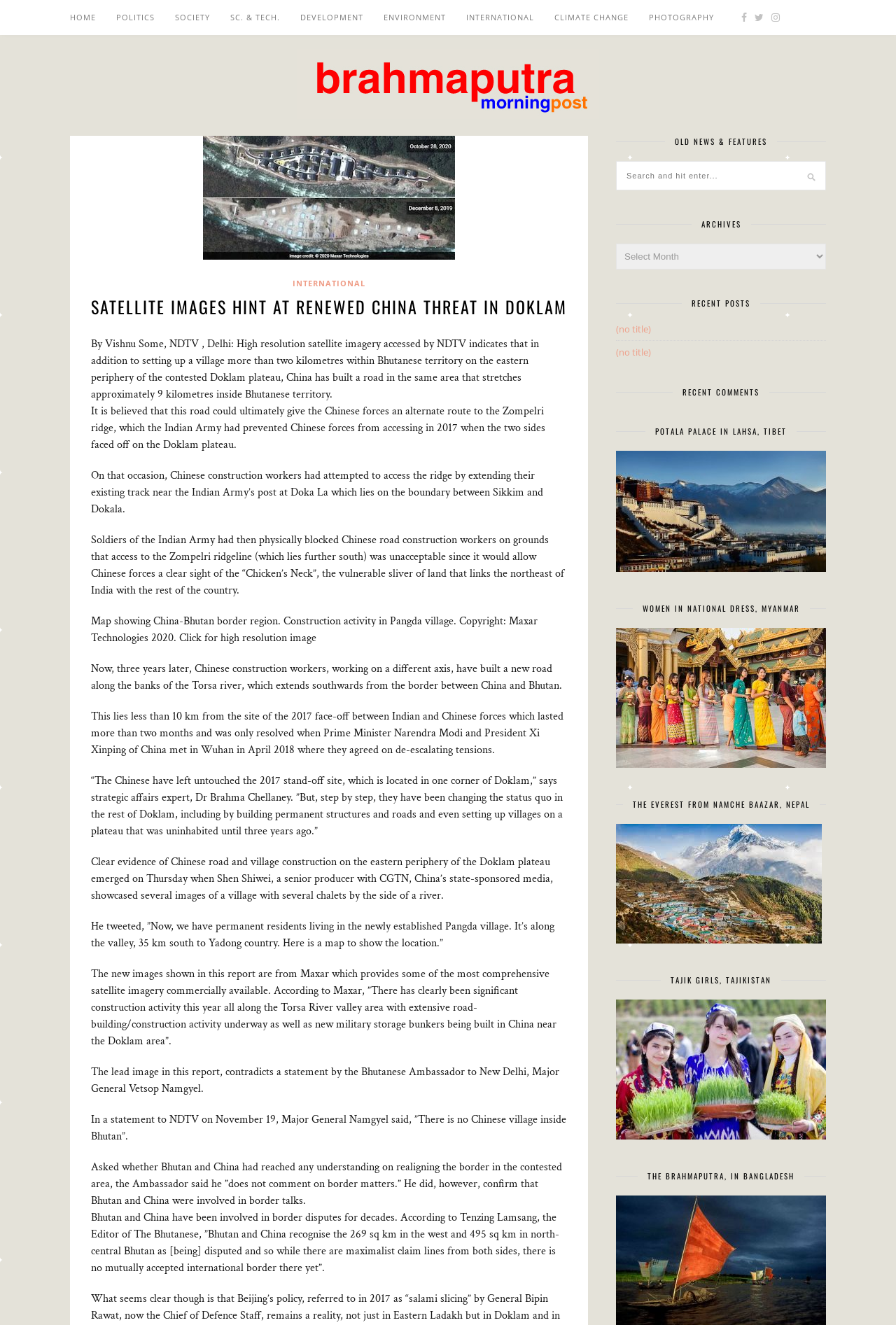Give a one-word or one-phrase response to the question: 
What is the name of the Chinese president mentioned in the article?

Xi Xinping